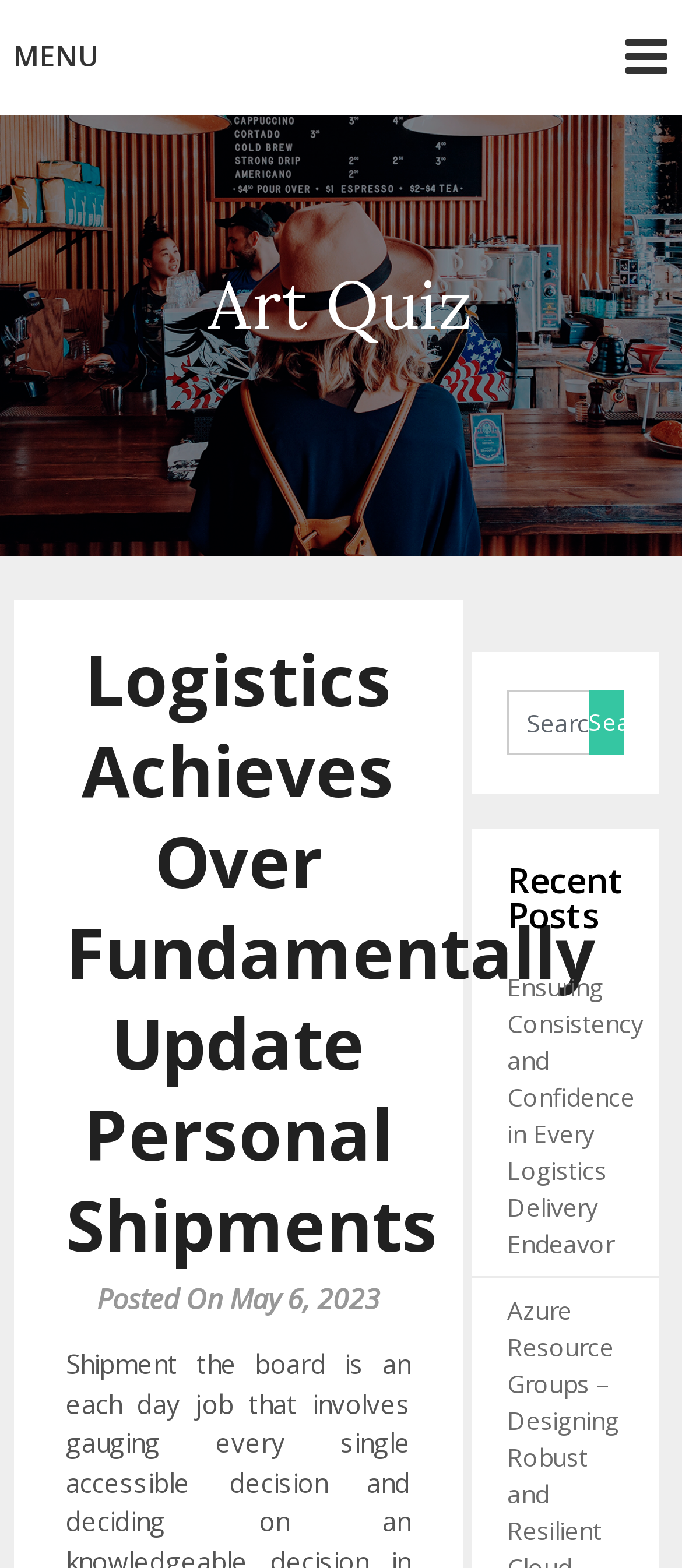Based on the element description "Menu", predict the bounding box coordinates of the UI element.

[0.0, 0.0, 1.0, 0.073]